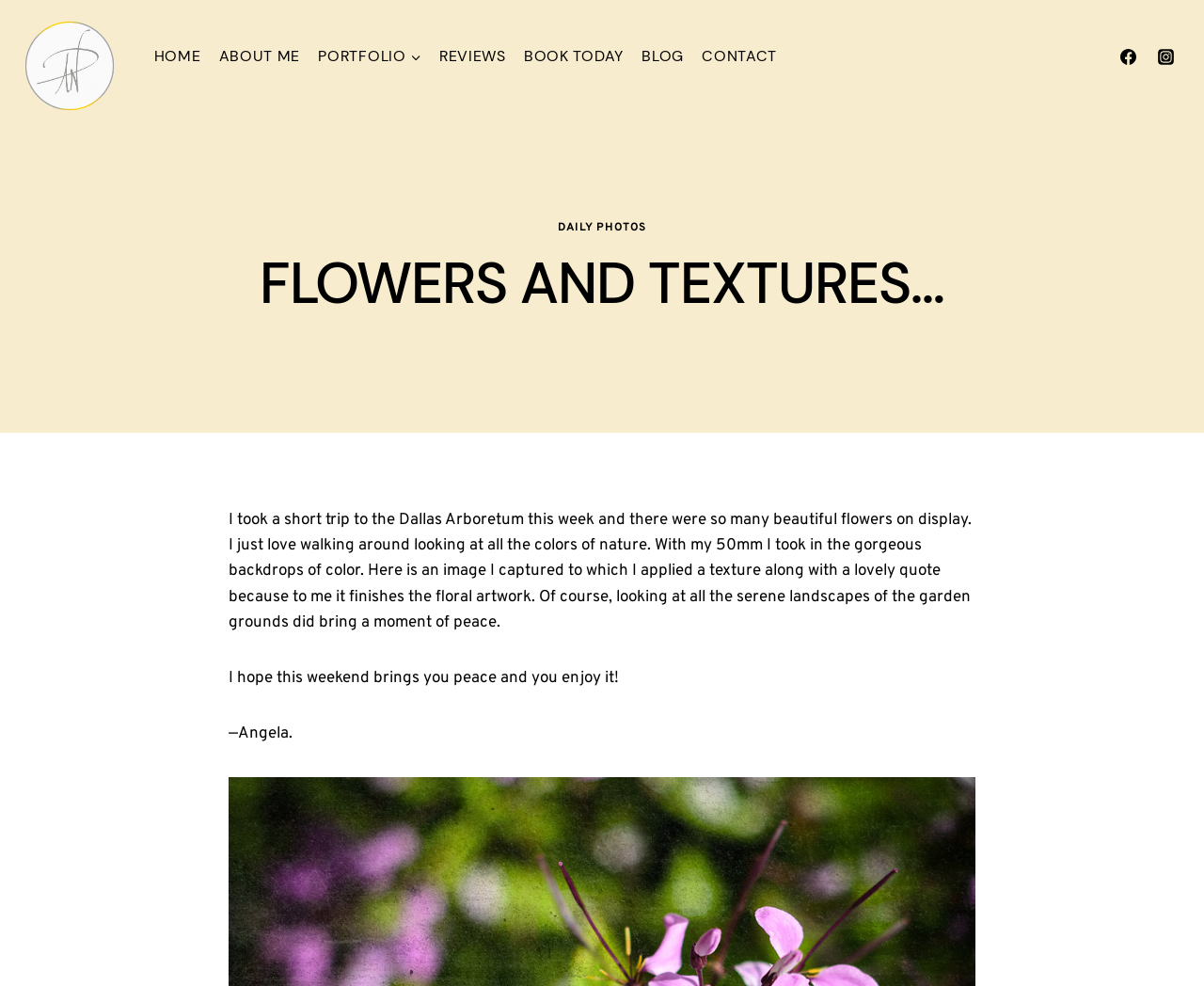Analyze the image and answer the question with as much detail as possible: 
What is the primary navigation menu?

The primary navigation menu is located at the top of the page and consists of links to different sections of the website, including HOME, ABOUT ME, PORTFOLIO, REVIEWS, BOOK TODAY, BLOG, and CONTACT.